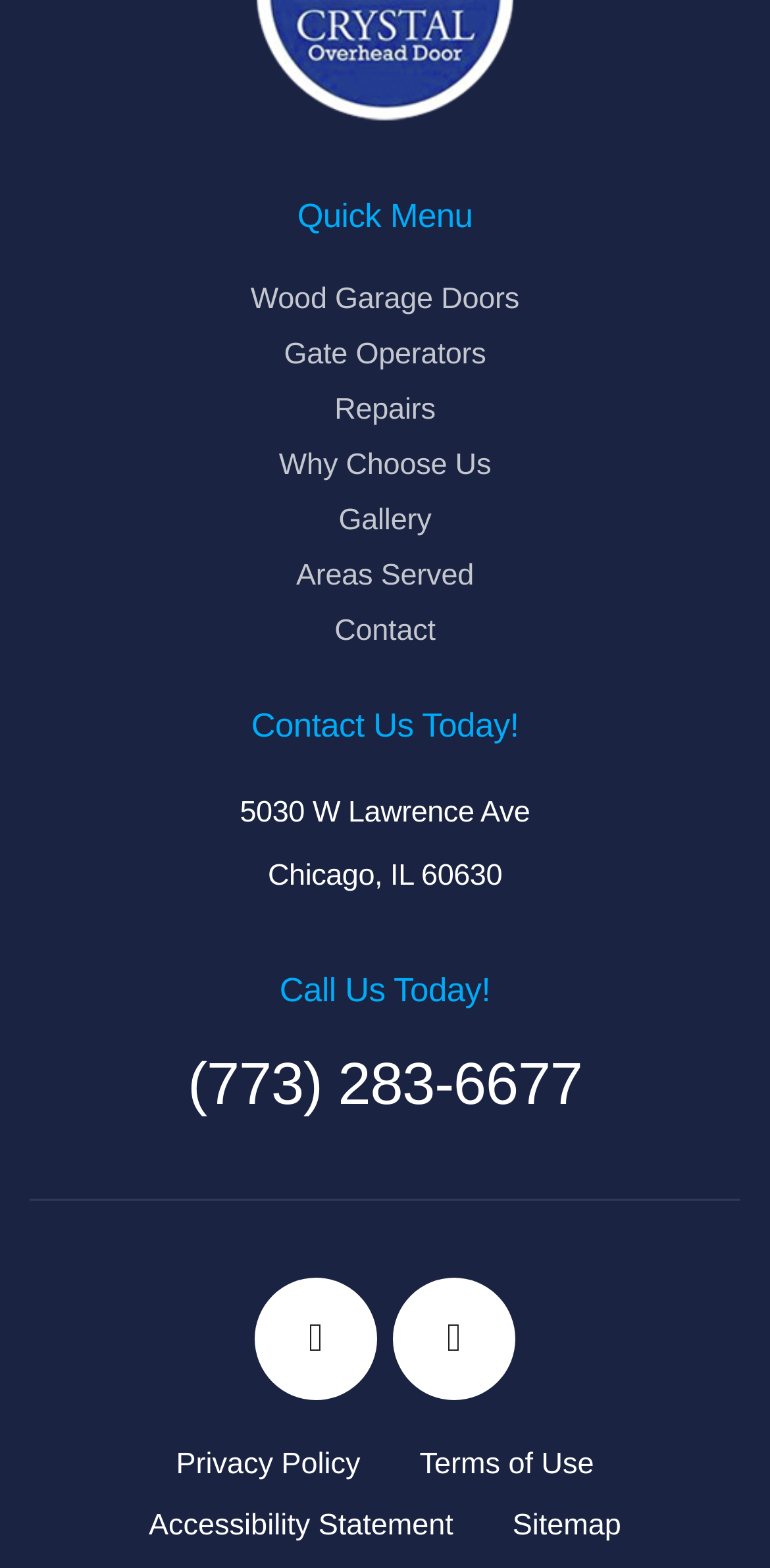Please determine the bounding box coordinates of the section I need to click to accomplish this instruction: "Discover Music".

None